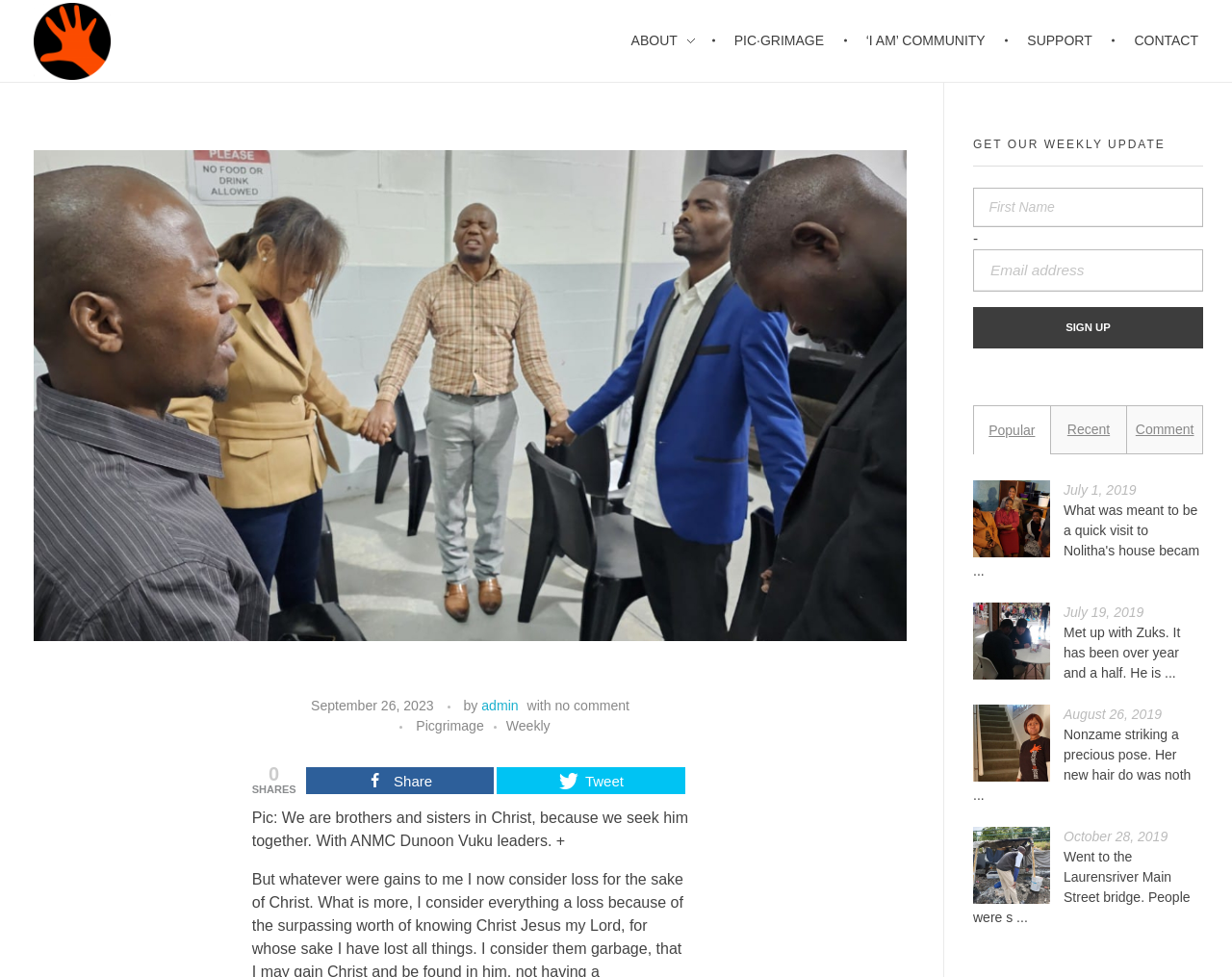Please determine the bounding box coordinates of the section I need to click to accomplish this instruction: "Click the 'WhatsApp Image 2023-09-26 at 09.43.14' link".

[0.027, 0.154, 0.736, 0.656]